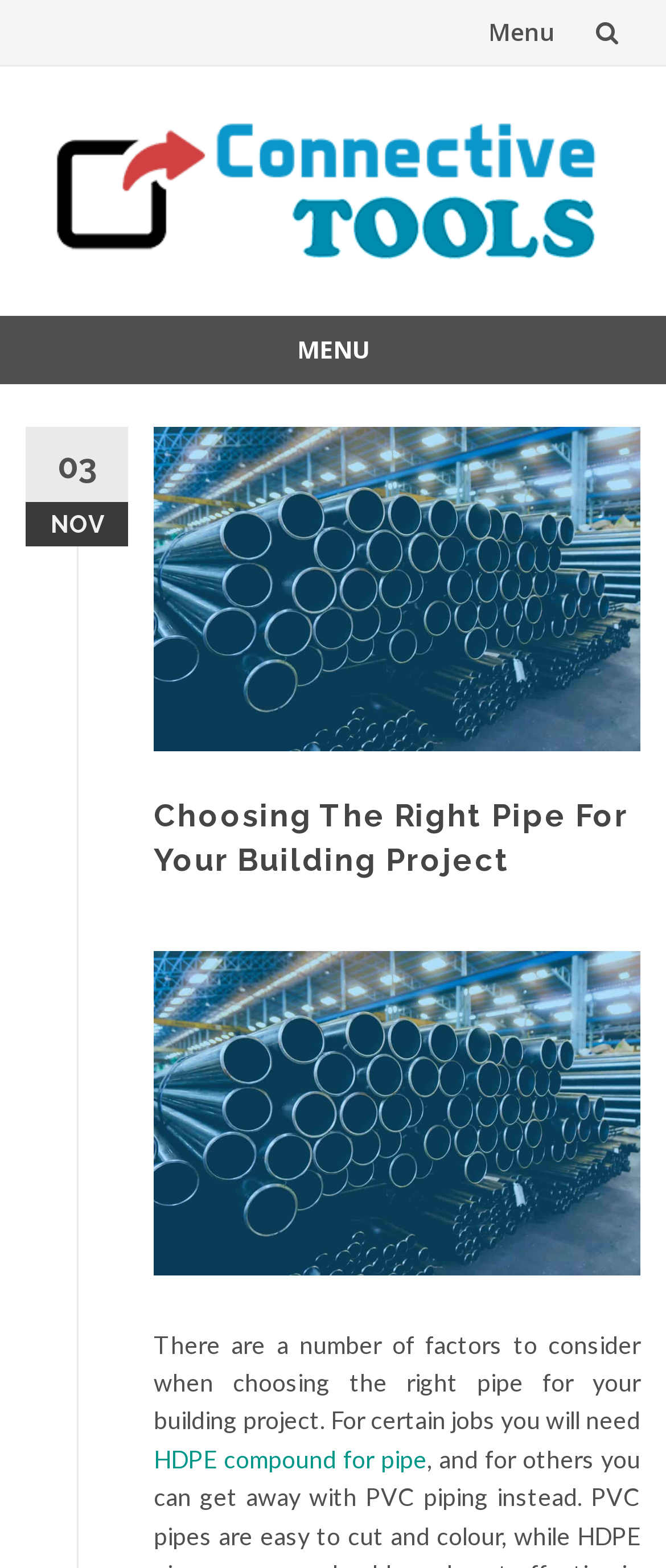Please analyze the image and give a detailed answer to the question:
What is the main topic of this webpage?

Based on the webpage's content, particularly the heading 'Choosing The Right Pipe For Your Building Project' and the text 'There are a number of factors to consider when choosing the right pipe for your building project.', it is clear that the main topic of this webpage is about selecting the appropriate pipe for a building project.